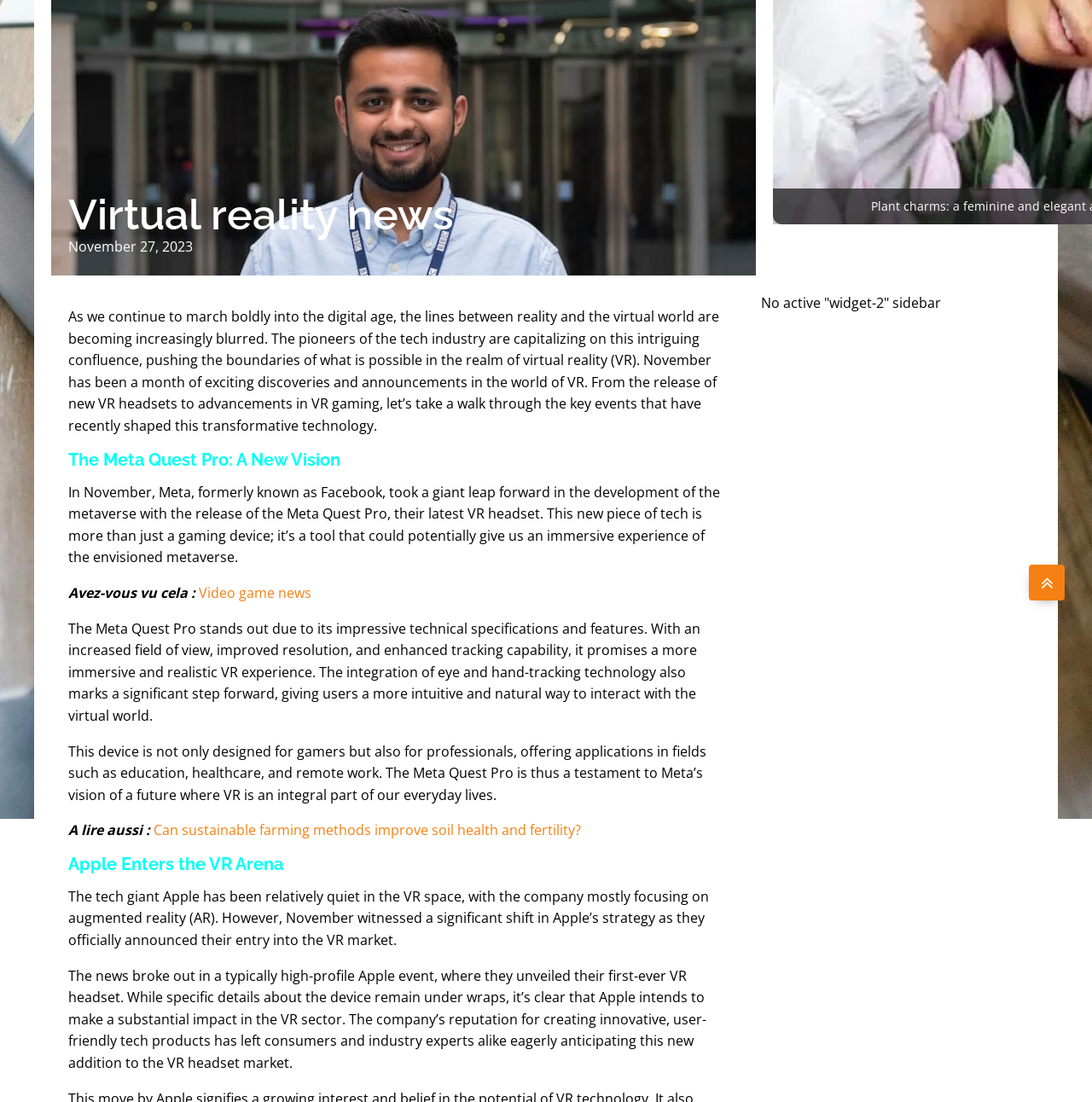Please provide the bounding box coordinates in the format (top-left x, top-left y, bottom-right x, bottom-right y). Remember, all values are floating point numbers between 0 and 1. What is the bounding box coordinate of the region described as: parent_node: Copyright 2023.

[0.942, 0.512, 0.975, 0.545]